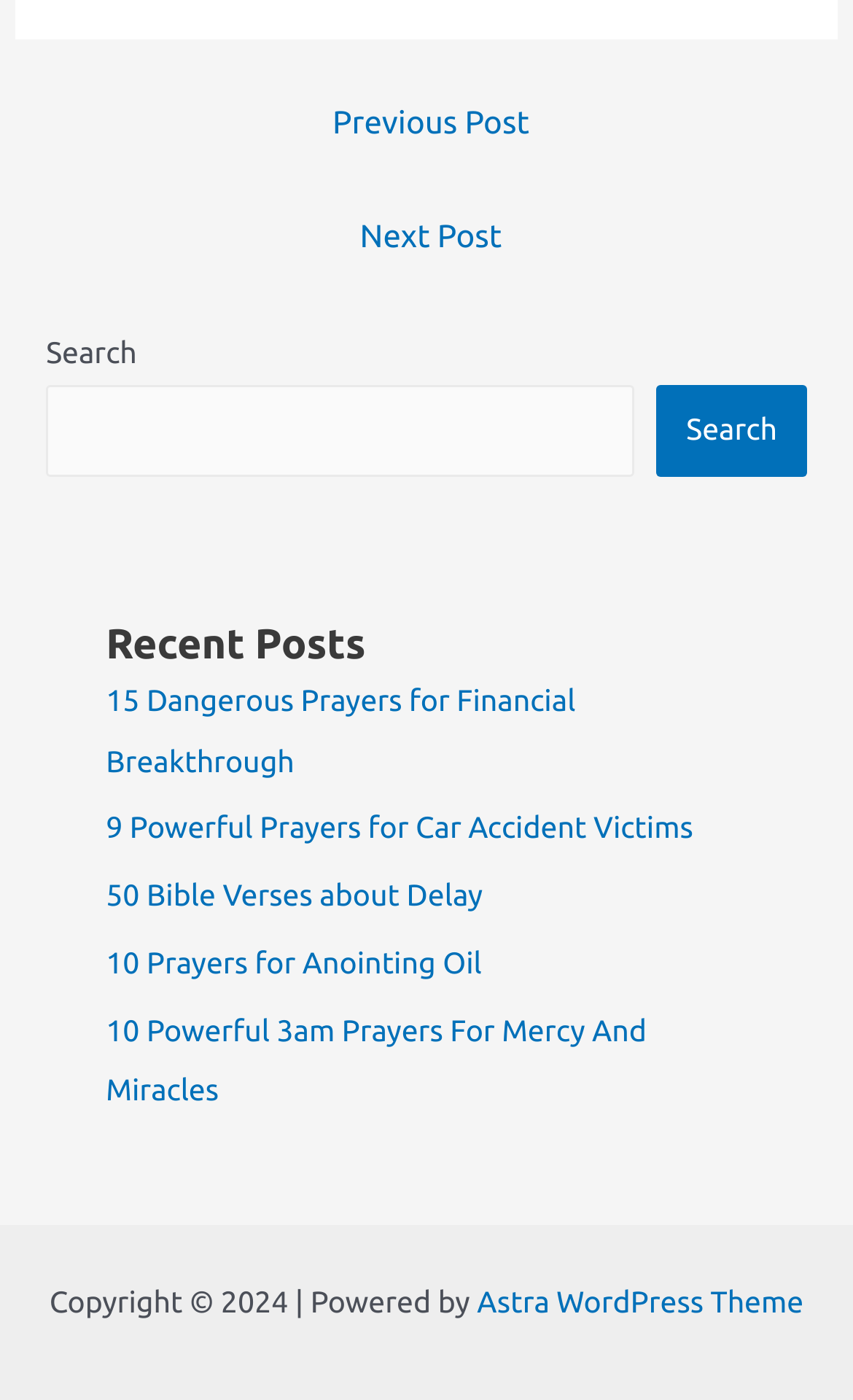Please identify the bounding box coordinates of the clickable area that will allow you to execute the instruction: "Go to the previous post".

[0.024, 0.063, 0.986, 0.116]